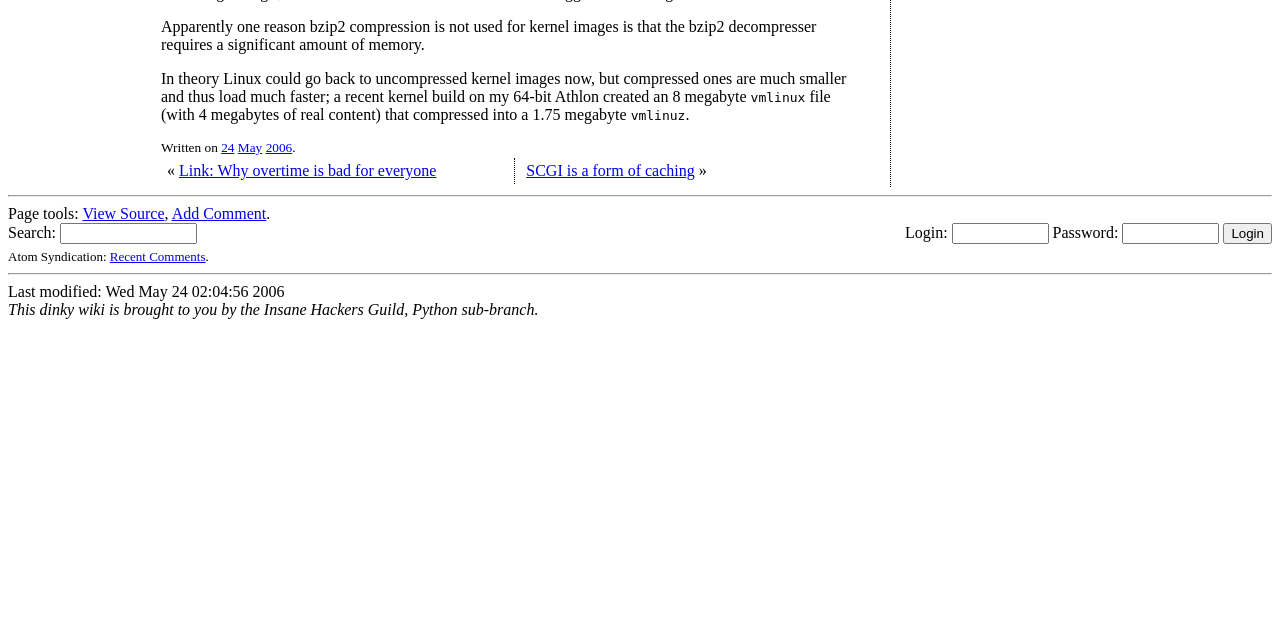Identify the bounding box of the HTML element described here: "parent_node: Login: Password: name="login"". Provide the coordinates as four float numbers between 0 and 1: [left, top, right, bottom].

[0.743, 0.349, 0.819, 0.381]